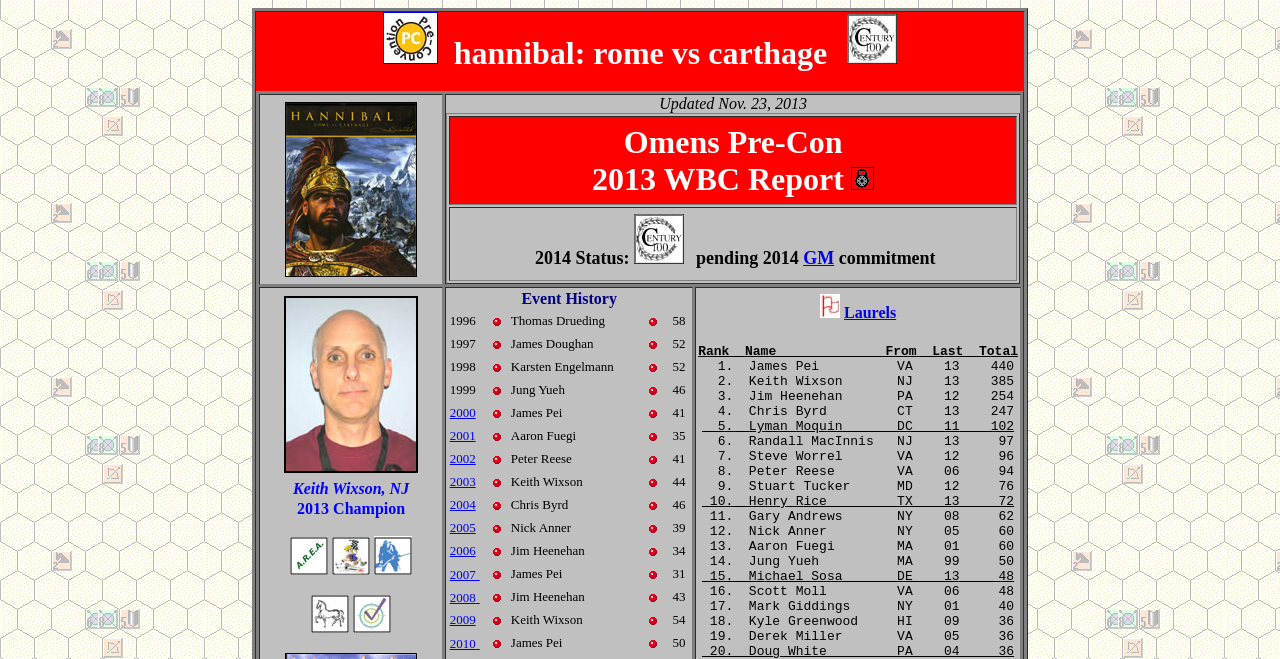What is the event history for 1996?
Based on the content of the image, thoroughly explain and answer the question.

I found the answer by looking at the table with the header 'Event History' and finding the row with the year 1996. The winner's name is listed in the third column of that row.